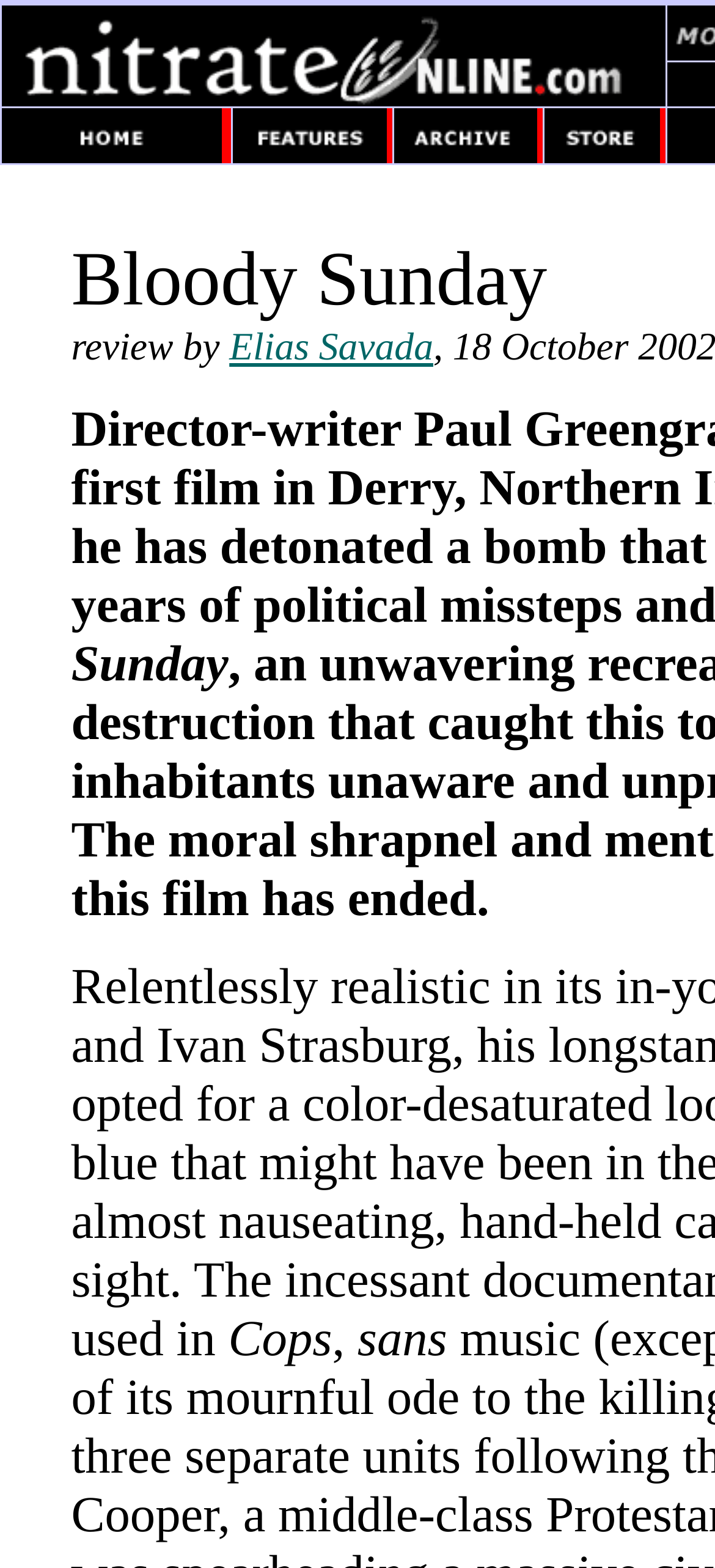Who is the author of the review? Please answer the question using a single word or phrase based on the image.

Elias Savada